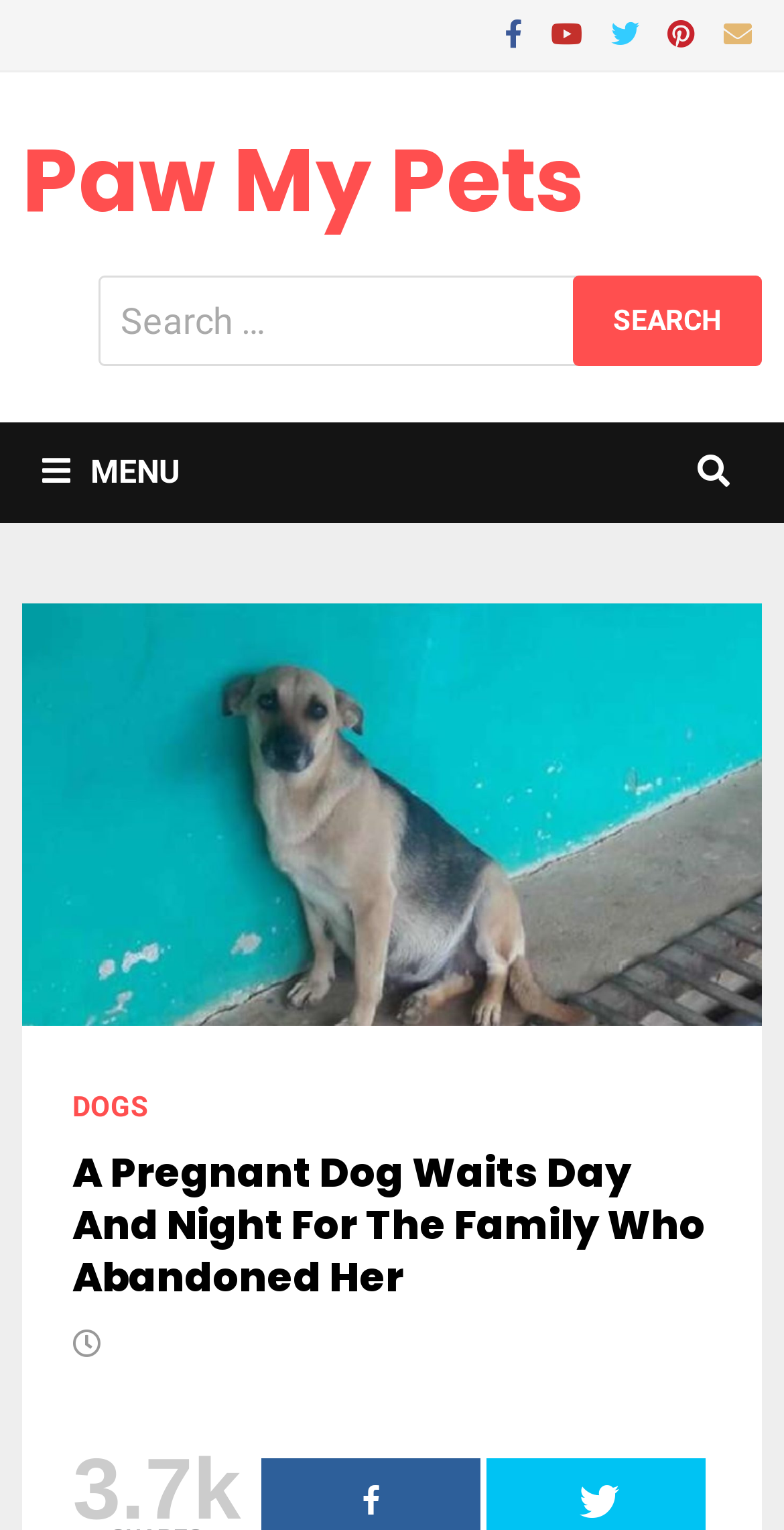Show the bounding box coordinates for the element that needs to be clicked to execute the following instruction: "Search for a pet". Provide the coordinates in the form of four float numbers between 0 and 1, i.e., [left, top, right, bottom].

[0.125, 0.18, 0.971, 0.239]